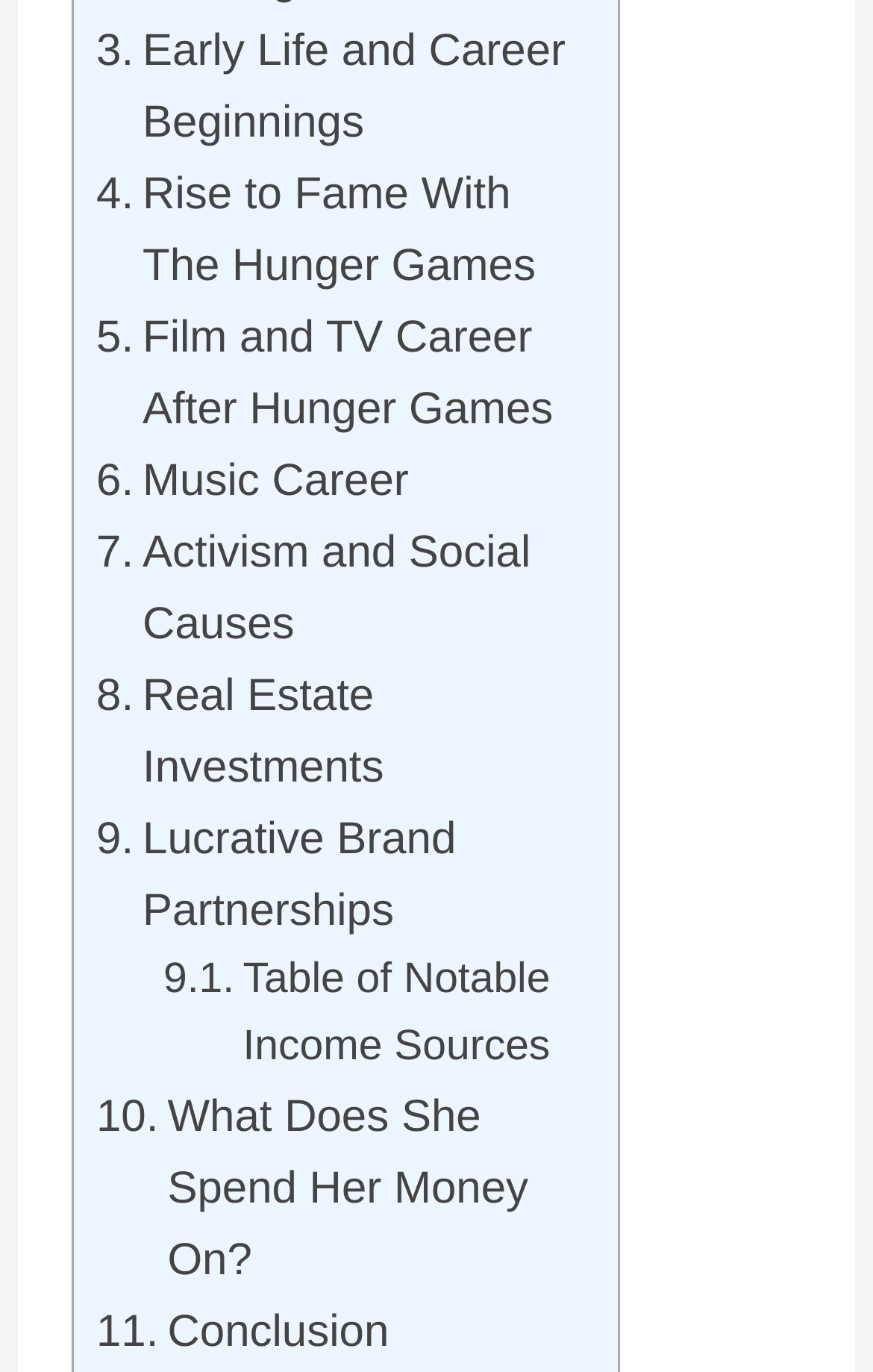For the following element description, predict the bounding box coordinates in the format (top-left x, top-left y, bottom-right x, bottom-right y). All values should be floating point numbers between 0 and 1. Description: Early Life and Career Beginnings

[0.11, 0.011, 0.655, 0.115]